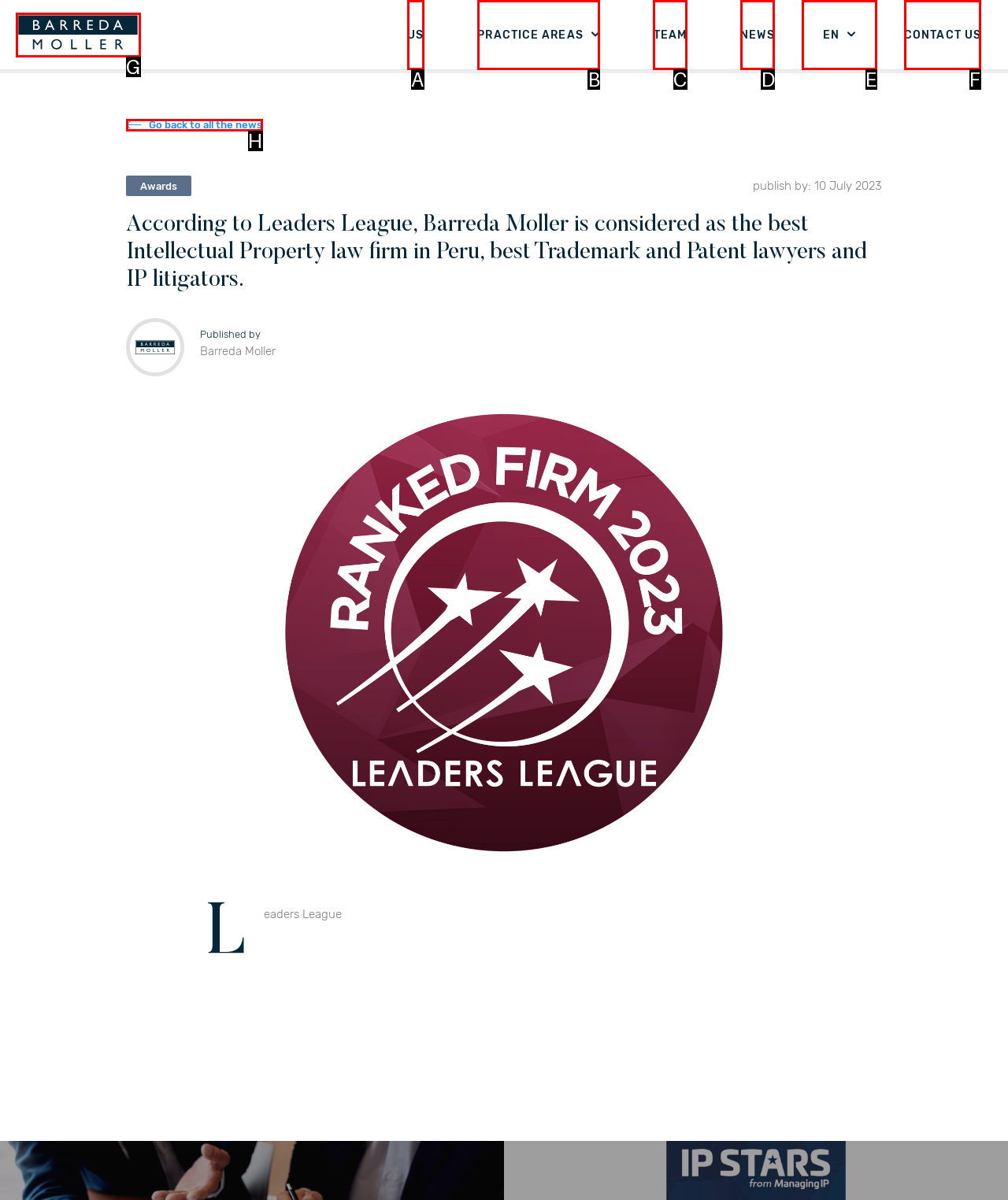Select the HTML element that needs to be clicked to carry out the task: Contact US
Provide the letter of the correct option.

F